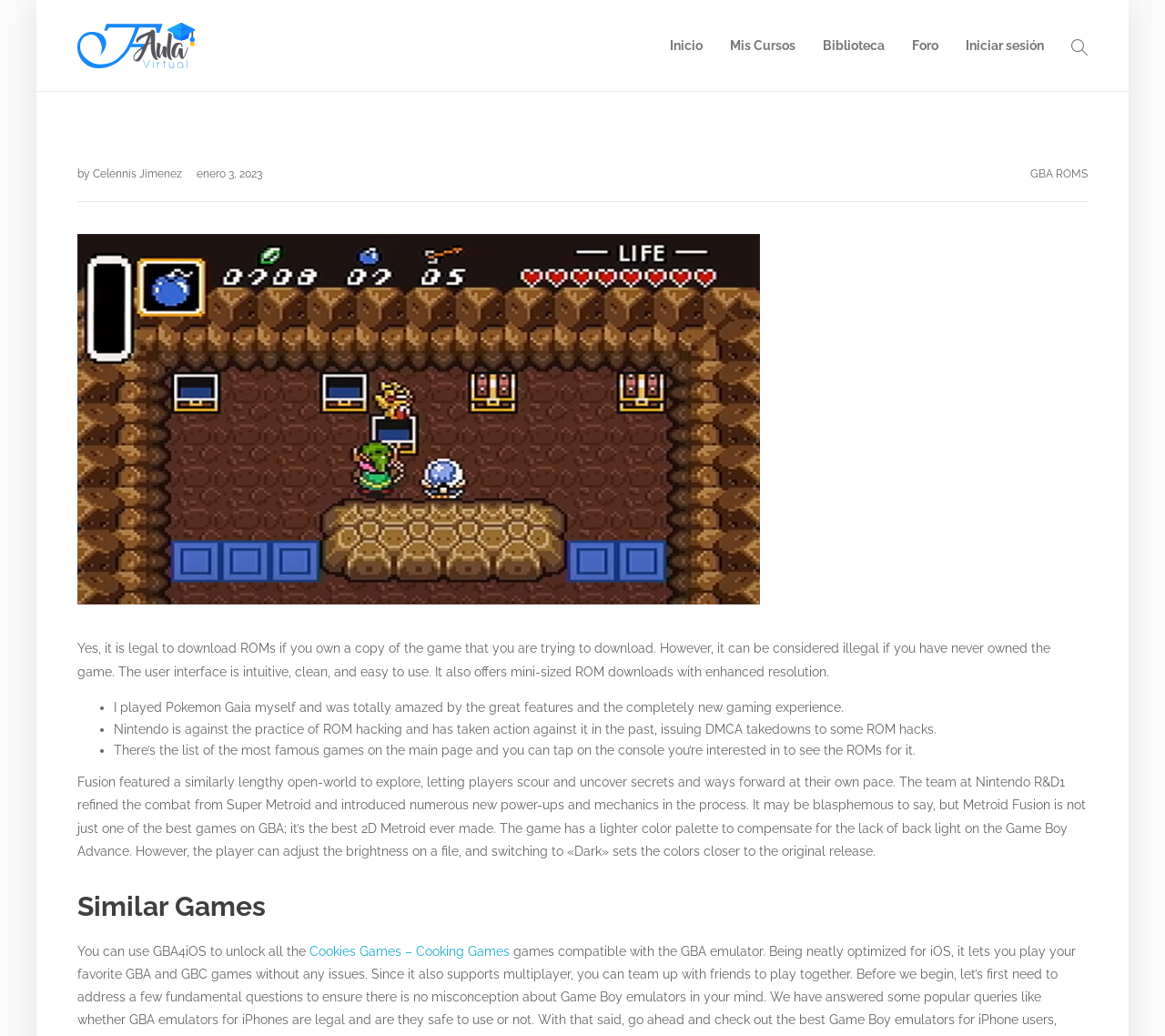Locate the bounding box coordinates of the area that needs to be clicked to fulfill the following instruction: "Click on Iniciar sesión". The coordinates should be in the format of four float numbers between 0 and 1, namely [left, top, right, bottom].

[0.829, 0.0, 0.896, 0.088]